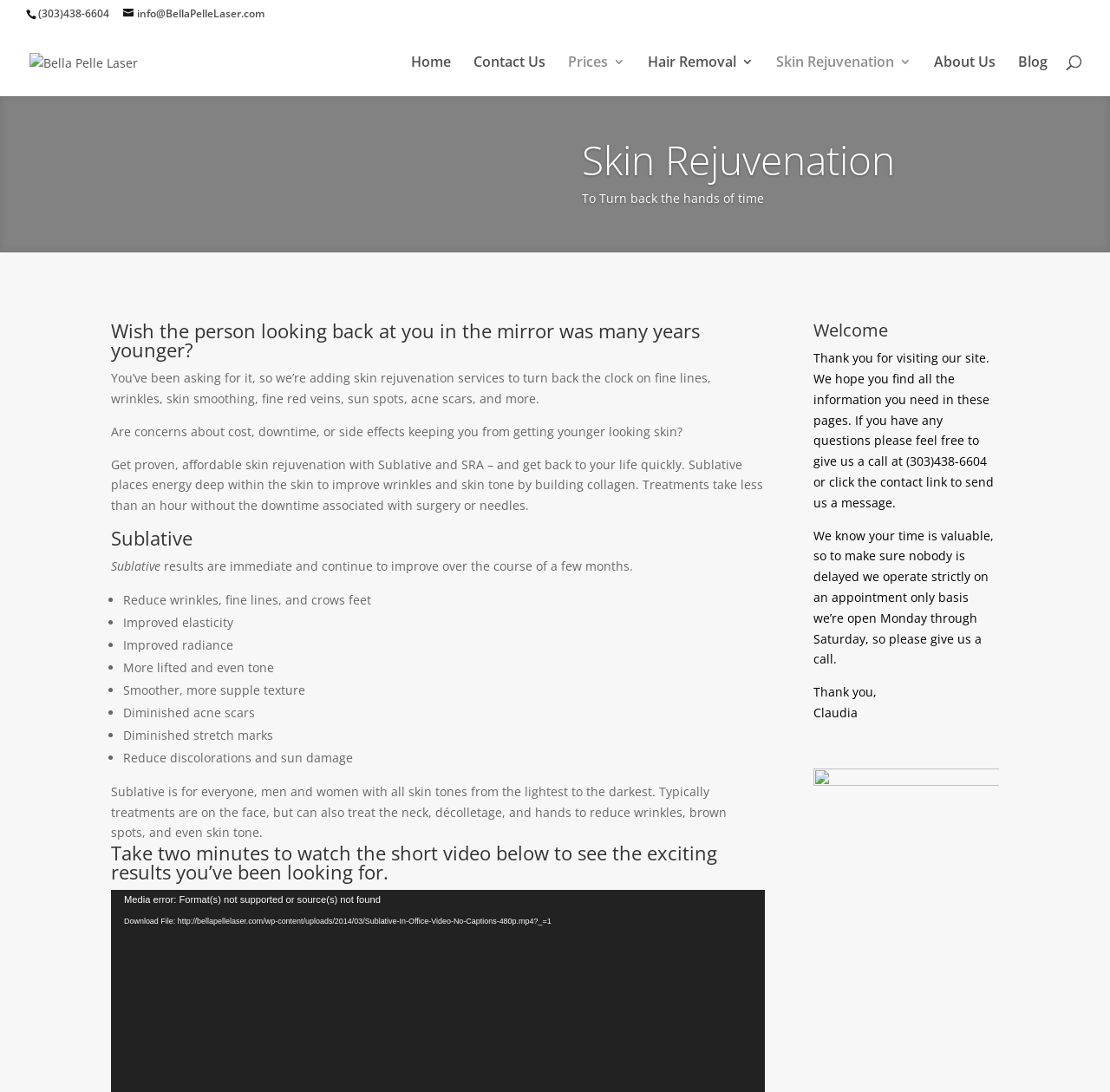Give a one-word or short phrase answer to this question: 
What can be treated with Sublative besides the face?

Neck, décolletage, and hands